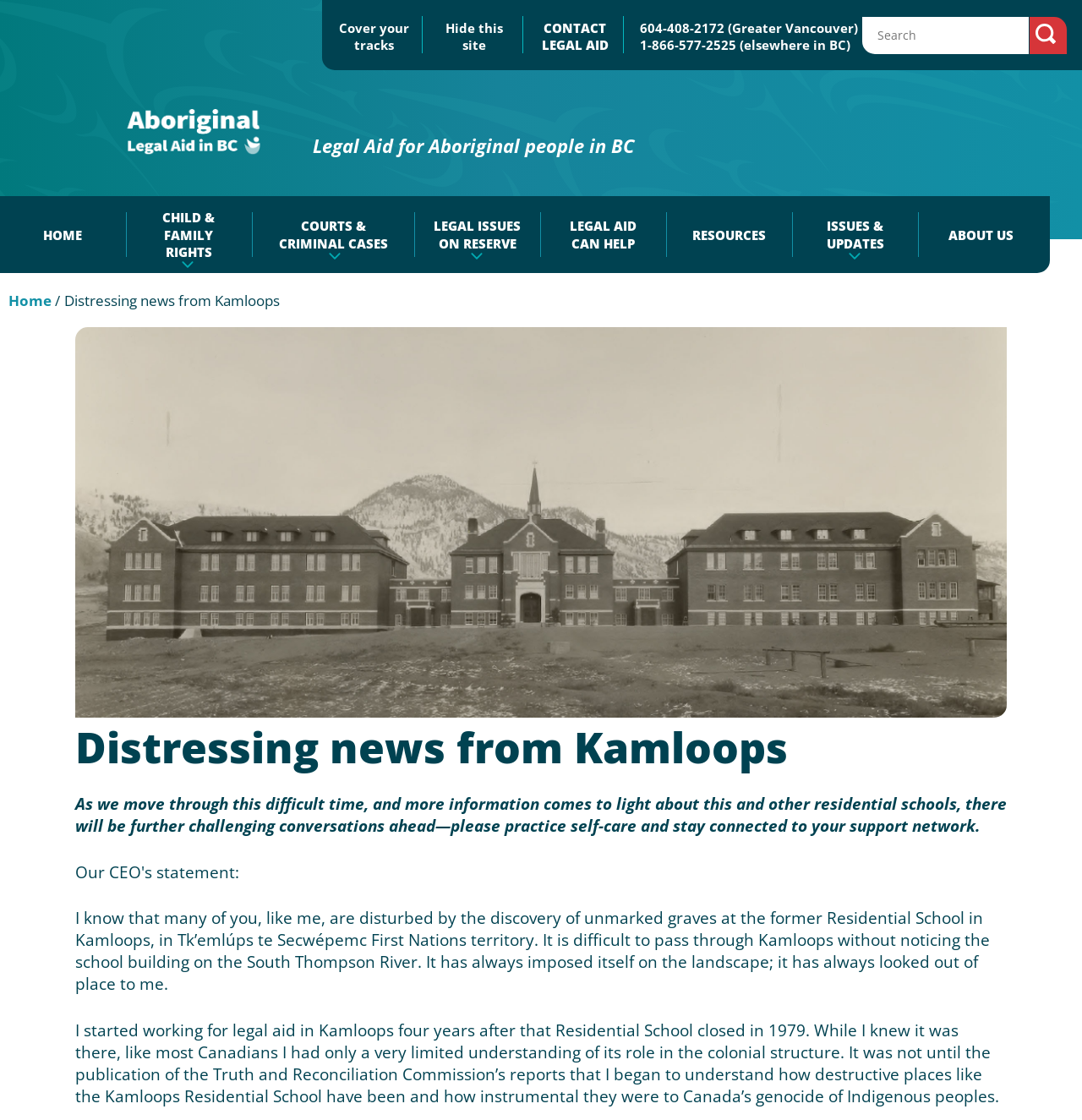What is the main topic of this webpage?
Based on the image, give a one-word or short phrase answer.

Aboriginal Legal Aid in BC